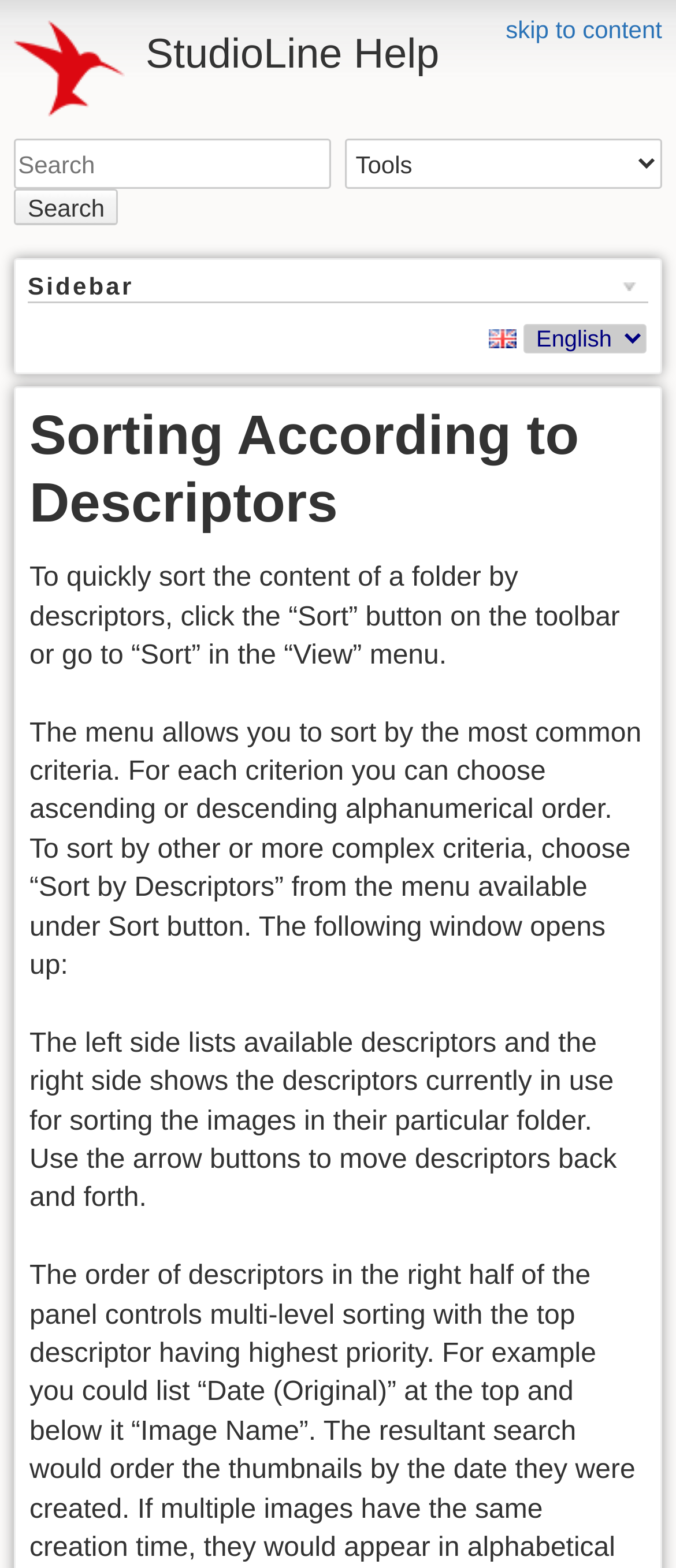Consider the image and give a detailed and elaborate answer to the question: 
What is the language of the webpage?

The webpage contains text in English, and there is an image of a flag with the label 'en', which suggests that the language of the webpage is English.